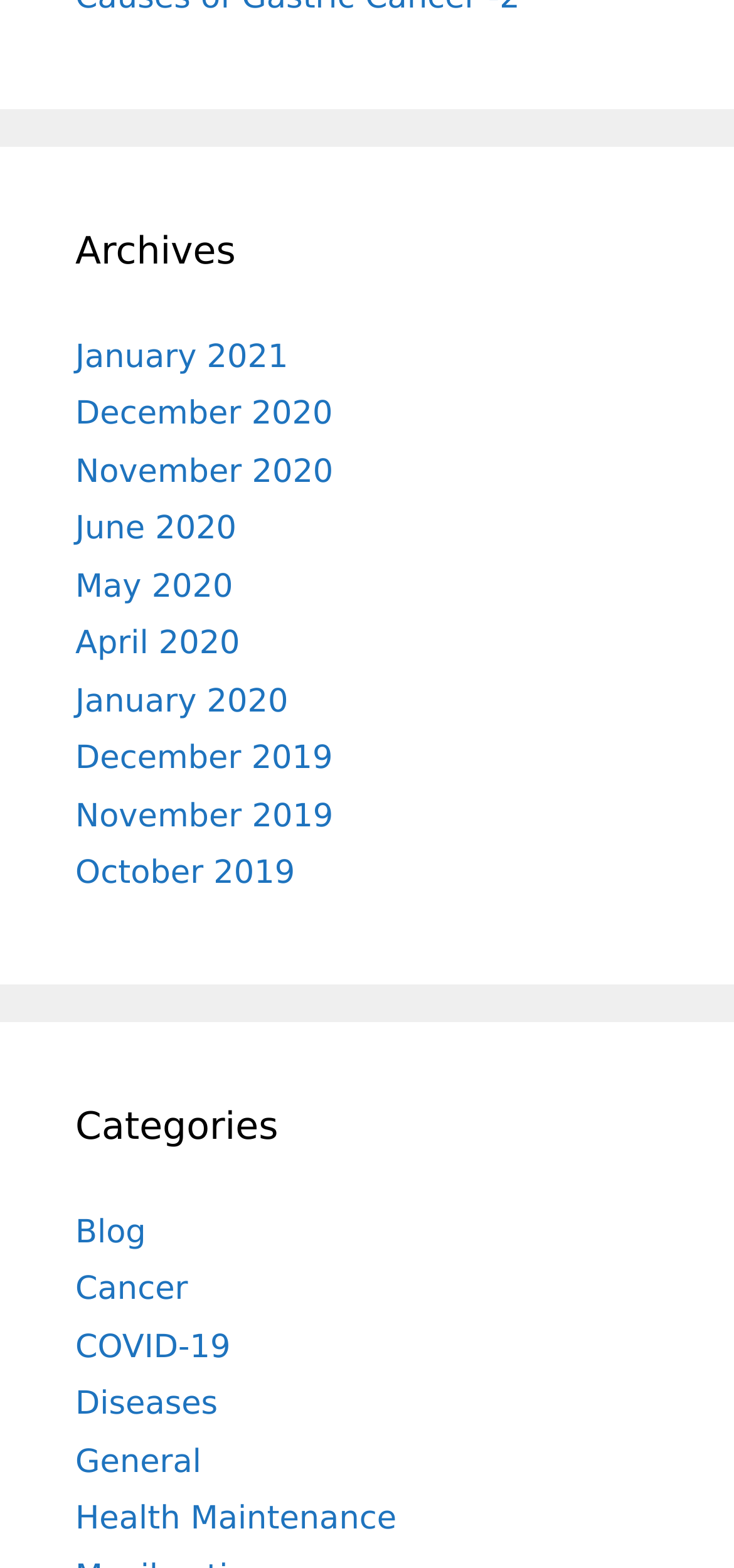Find the bounding box coordinates for the HTML element specified by: "April 2020".

[0.103, 0.399, 0.327, 0.423]